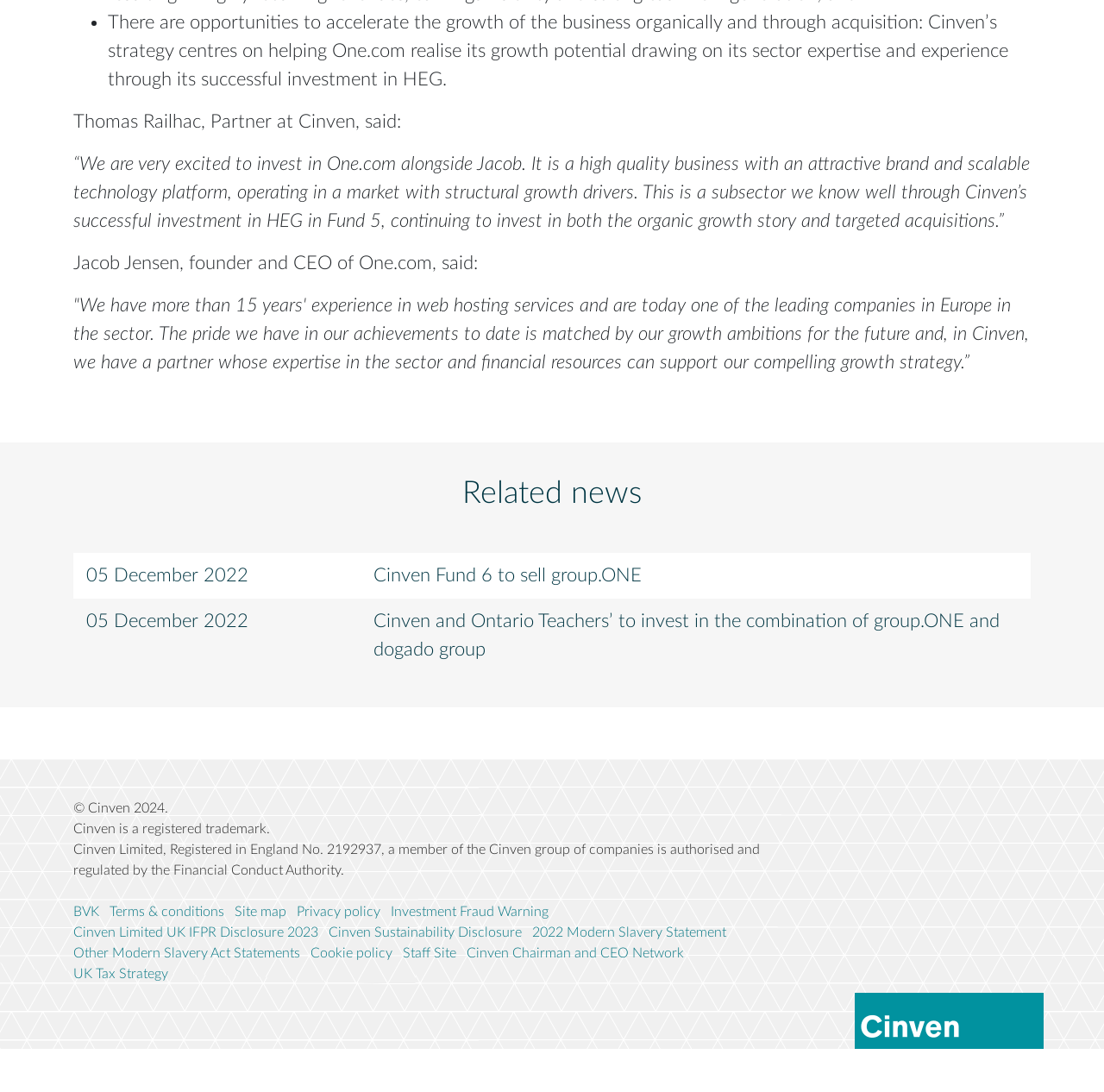Identify the bounding box coordinates of the clickable section necessary to follow the following instruction: "Read about Cinven's investment in One.com". The coordinates should be presented as four float numbers from 0 to 1, i.e., [left, top, right, bottom].

[0.098, 0.012, 0.913, 0.081]